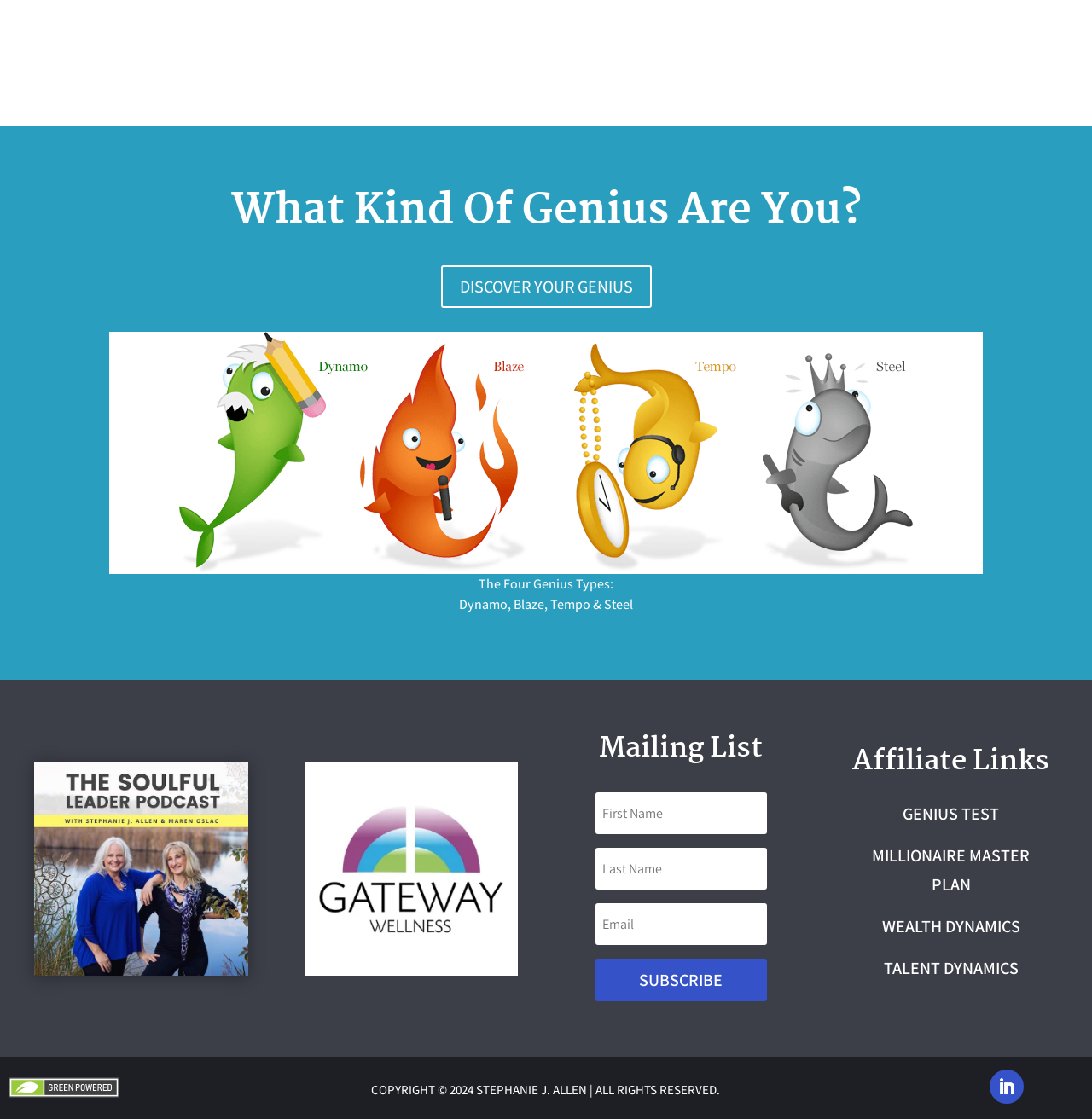Indicate the bounding box coordinates of the clickable region to achieve the following instruction: "read the Consultation Responses."

None